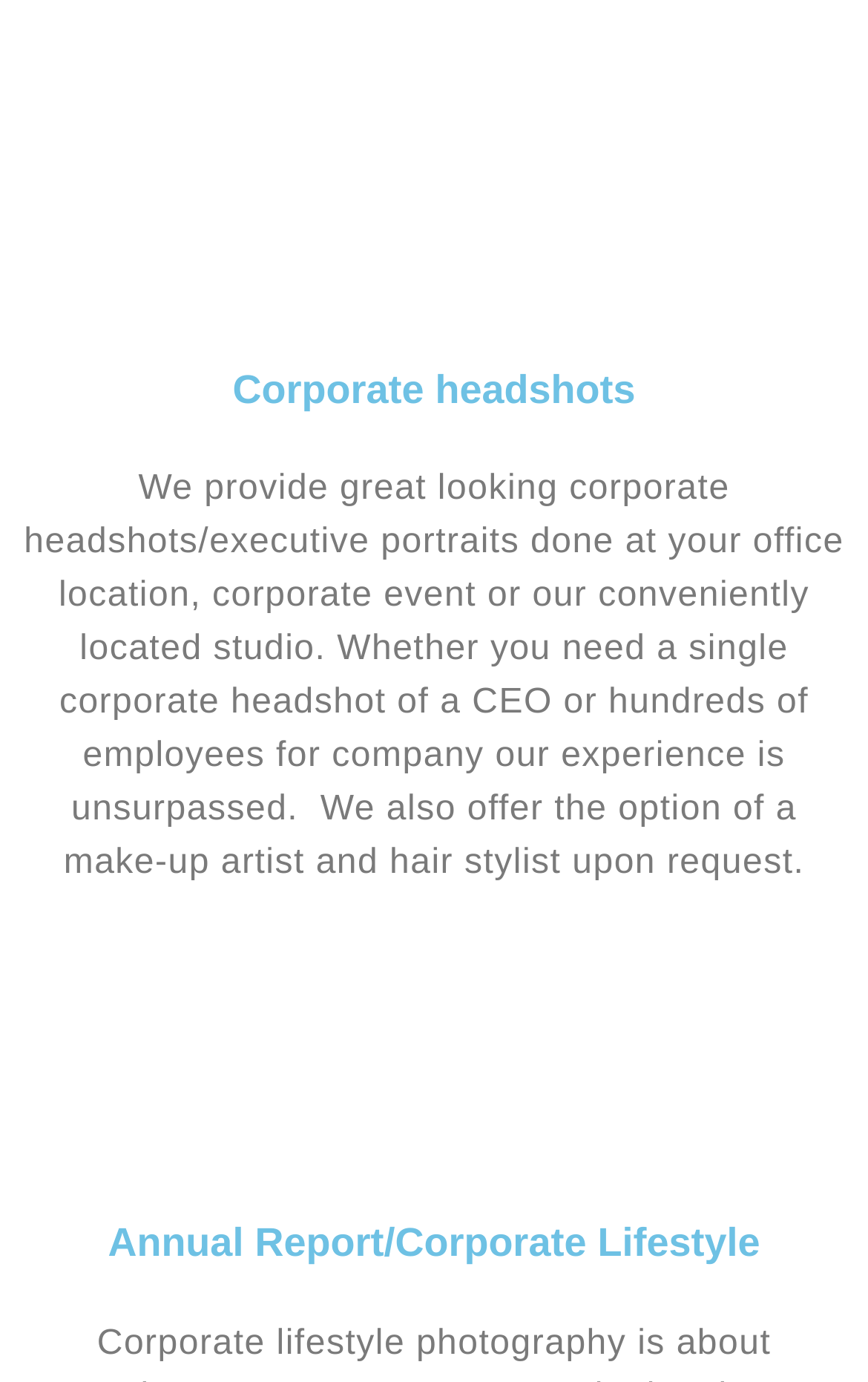Please answer the following question using a single word or phrase: 
What type of photography services are offered?

Corporate headshots and portraits